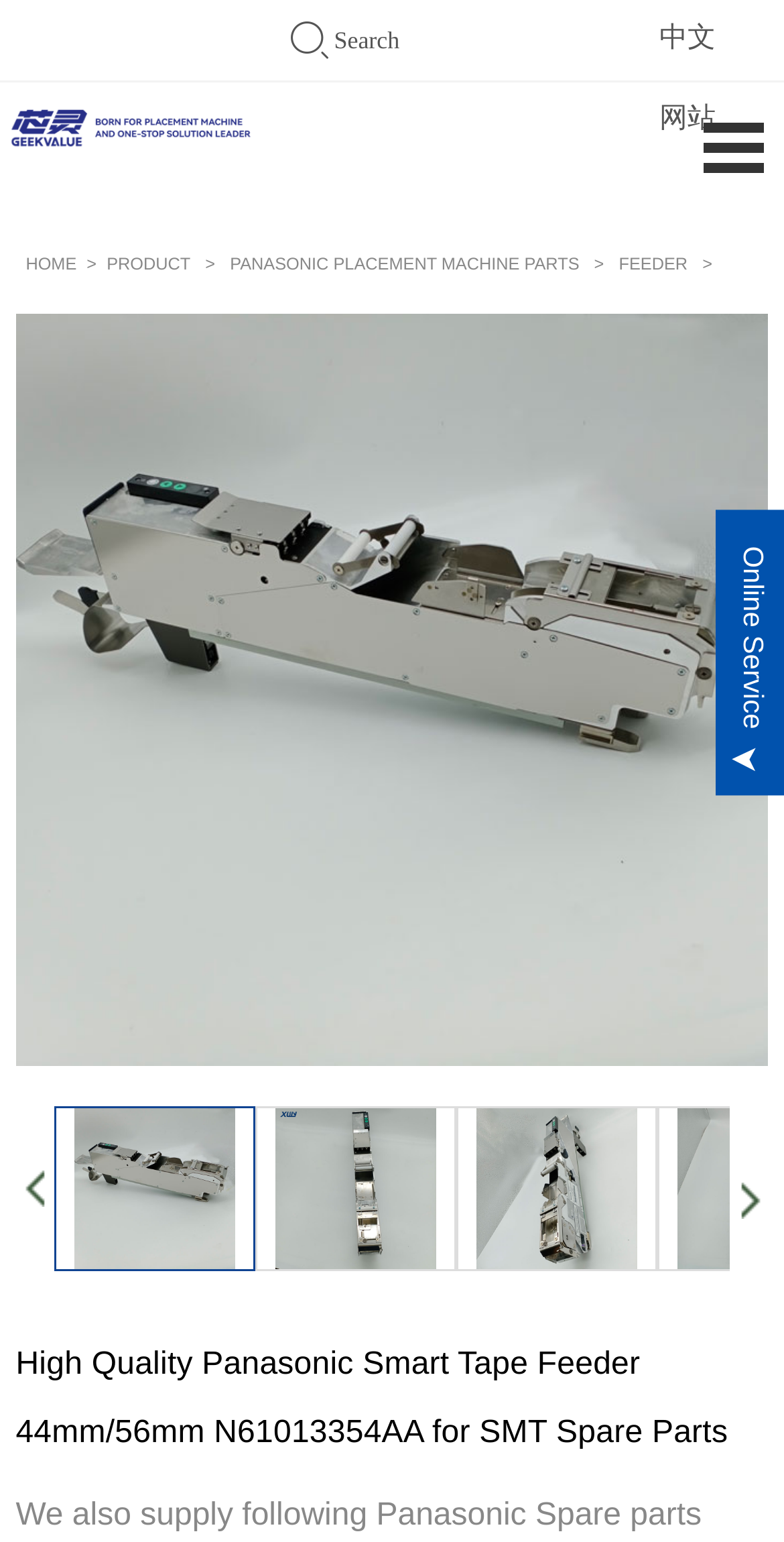Locate the primary heading on the webpage and return its text.

High Quality Panasonic Smart Tape Feeder 44mm/56mm N61013354AA for SMT Spare Parts